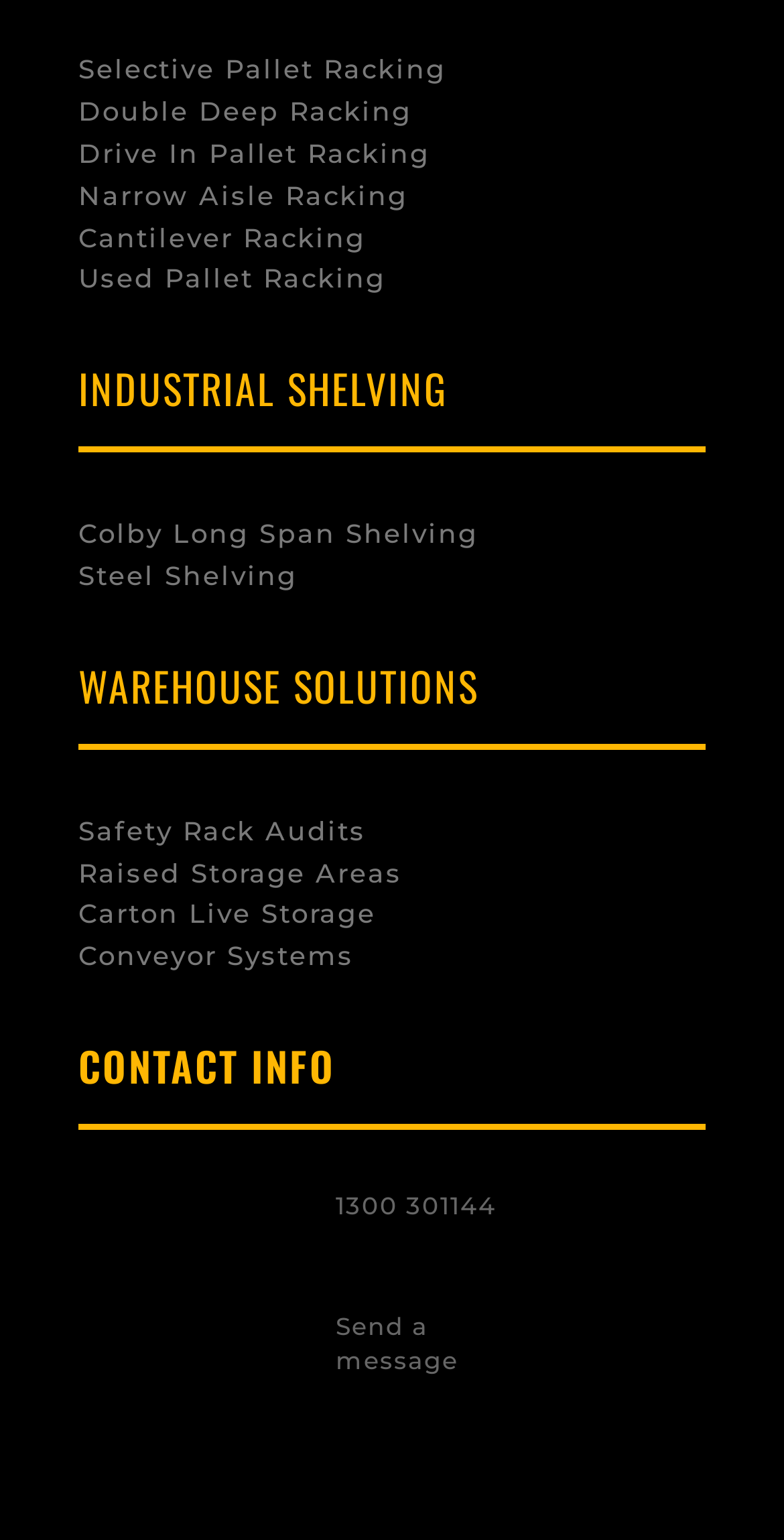Please provide the bounding box coordinates for the UI element as described: "Sampling". The coordinates must be four floats between 0 and 1, represented as [left, top, right, bottom].

None